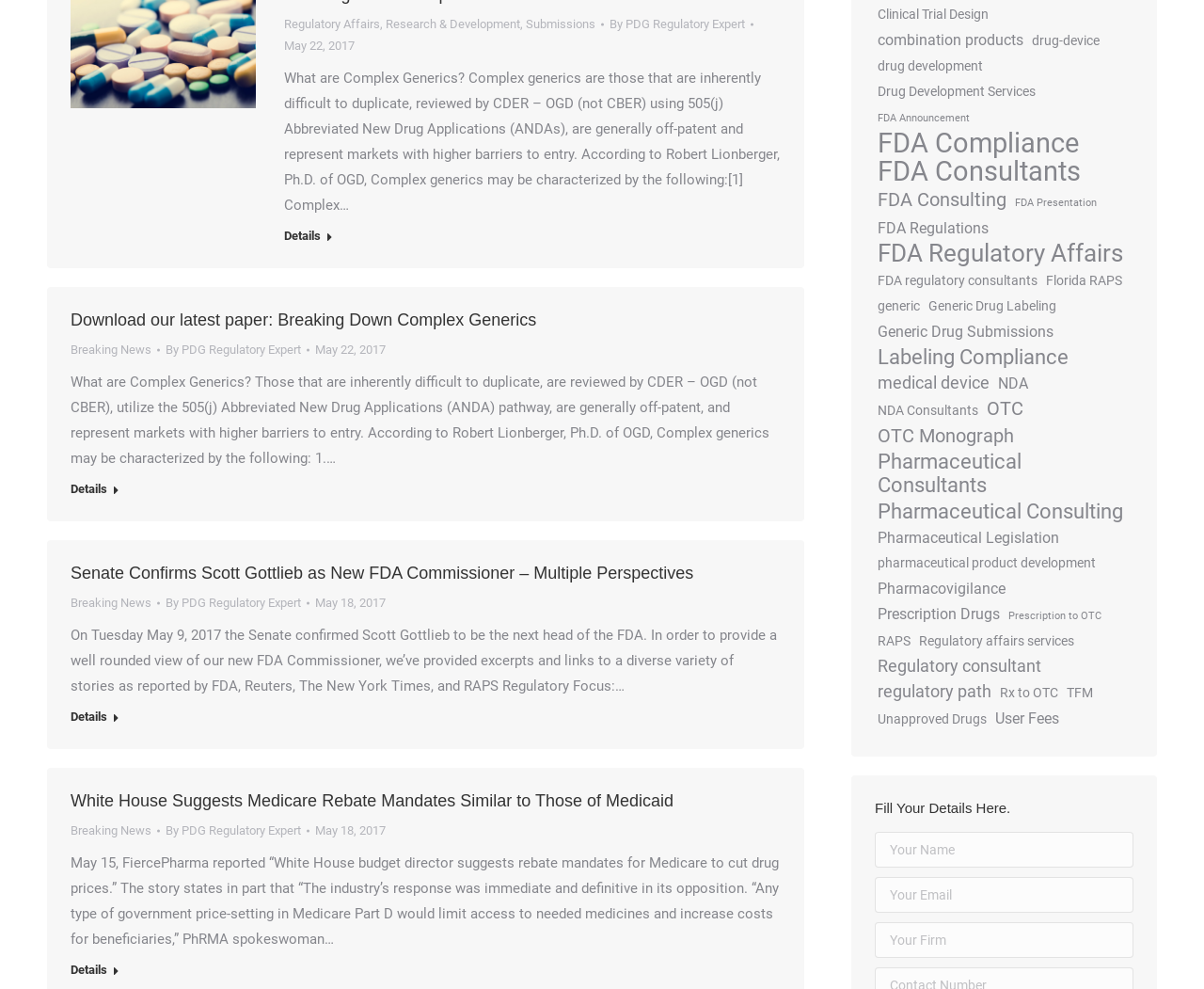Determine the bounding box coordinates for the UI element with the following description: "By PDG Regulatory Expert". The coordinates should be four float numbers between 0 and 1, represented as [left, top, right, bottom].

[0.506, 0.013, 0.625, 0.035]